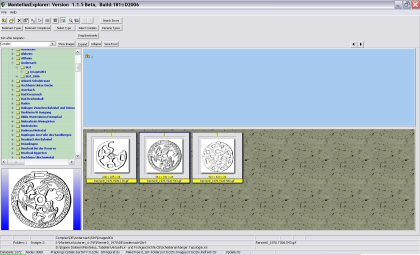What is the purpose of the navigation panel?
Refer to the image and give a detailed response to the question.

The navigation panel on the left of the interface is designed to facilitate easy access to various features within the application, likely indicating different categories or items.